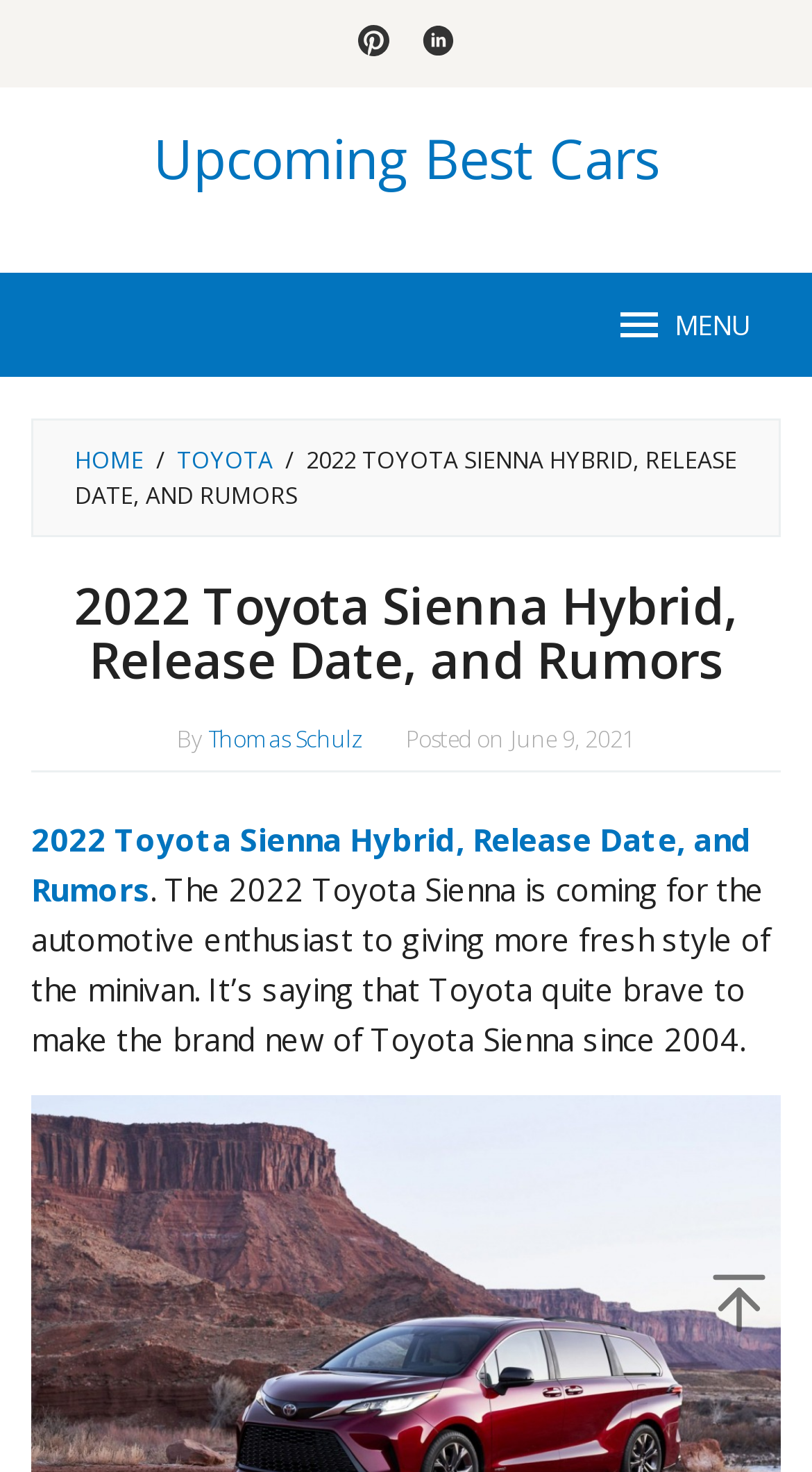Please provide a detailed answer to the question below by examining the image:
What is the significance of 2004 in this context?

The article mentions that Toyota is quite brave to make a brand new Toyota Sienna since 2004, implying that 2004 was the last time the Toyota Sienna was updated.